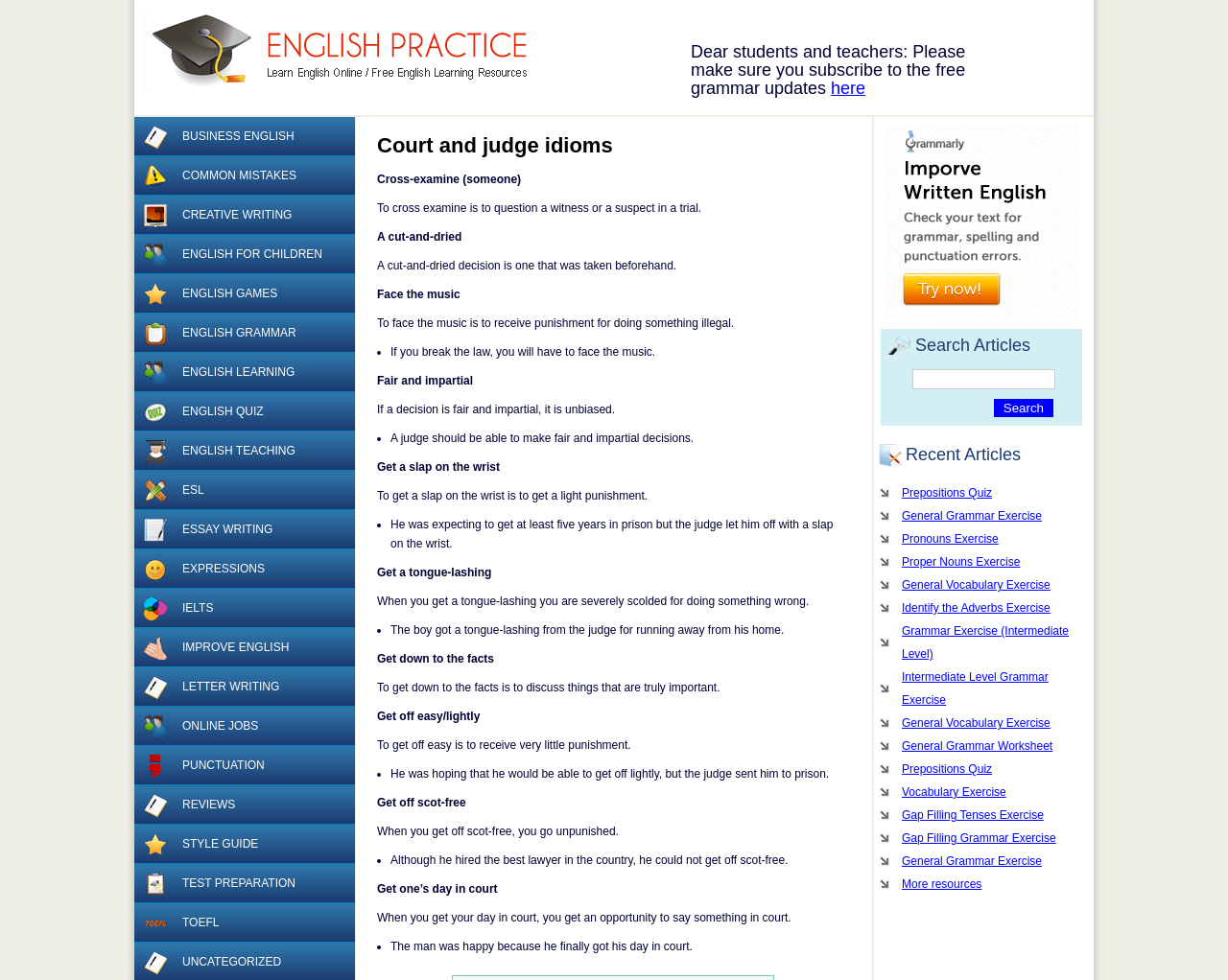How many idioms are listed on the webpage?
Carefully examine the image and provide a detailed answer to the question.

By scanning the webpage, I can see that there are at least 12 idioms listed, including 'Cross-examine', 'A cut-and-dried', 'Face the music', and so on.